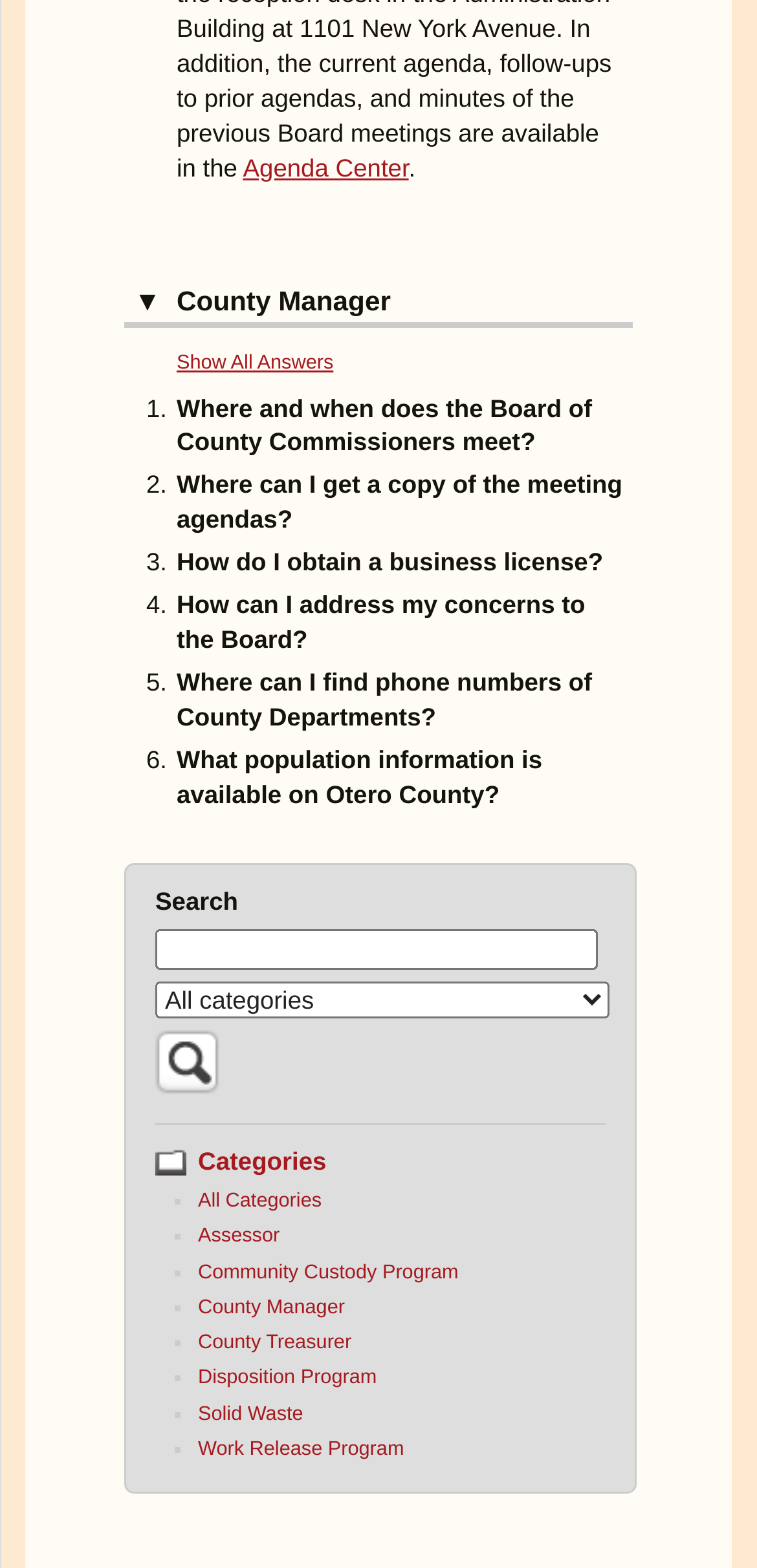Locate the bounding box of the UI element defined by this description: "Assessor". The coordinates should be given as four float numbers between 0 and 1, formatted as [left, top, right, bottom].

[0.261, 0.782, 0.369, 0.796]